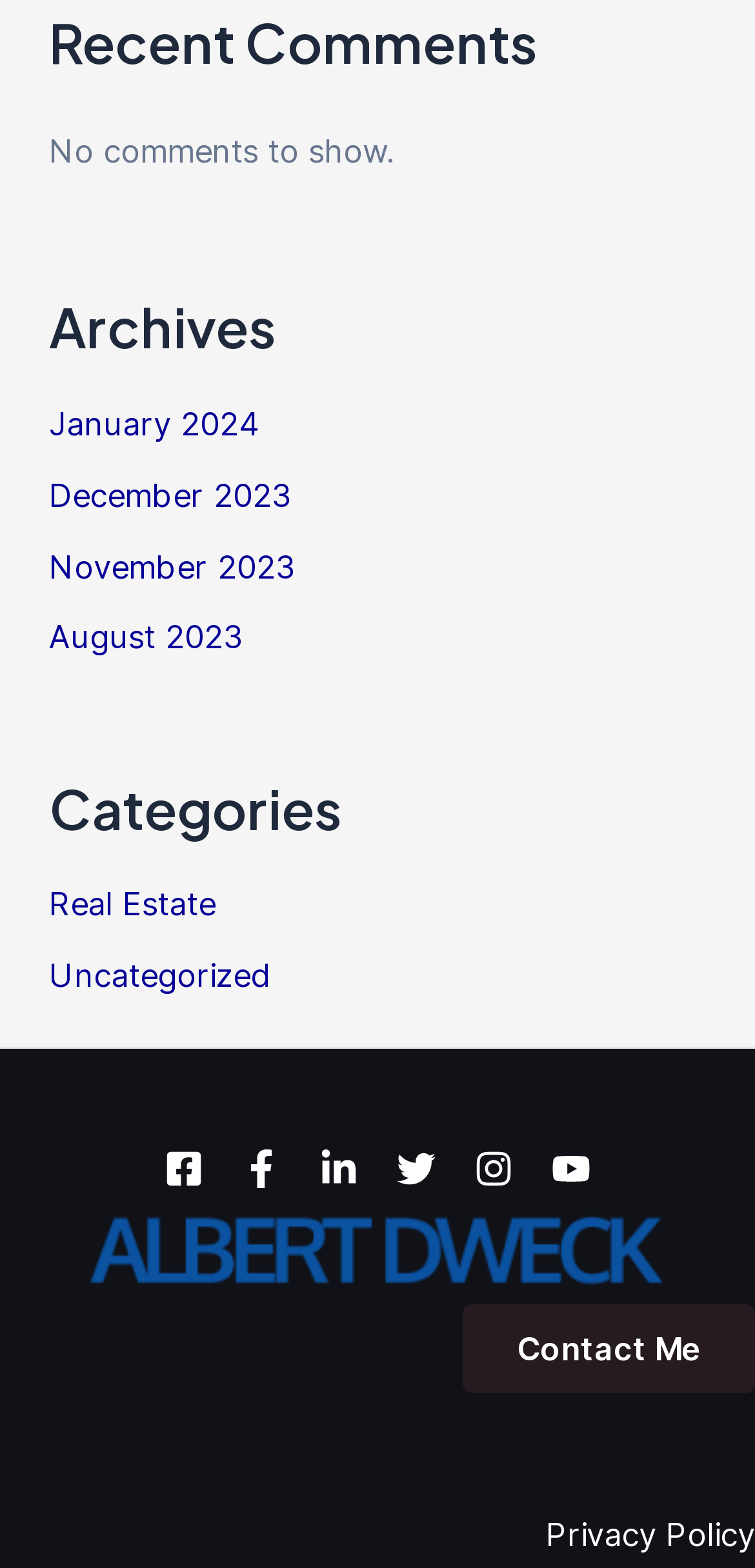Could you provide the bounding box coordinates for the portion of the screen to click to complete this instruction: "Click the send inquiry button"?

None